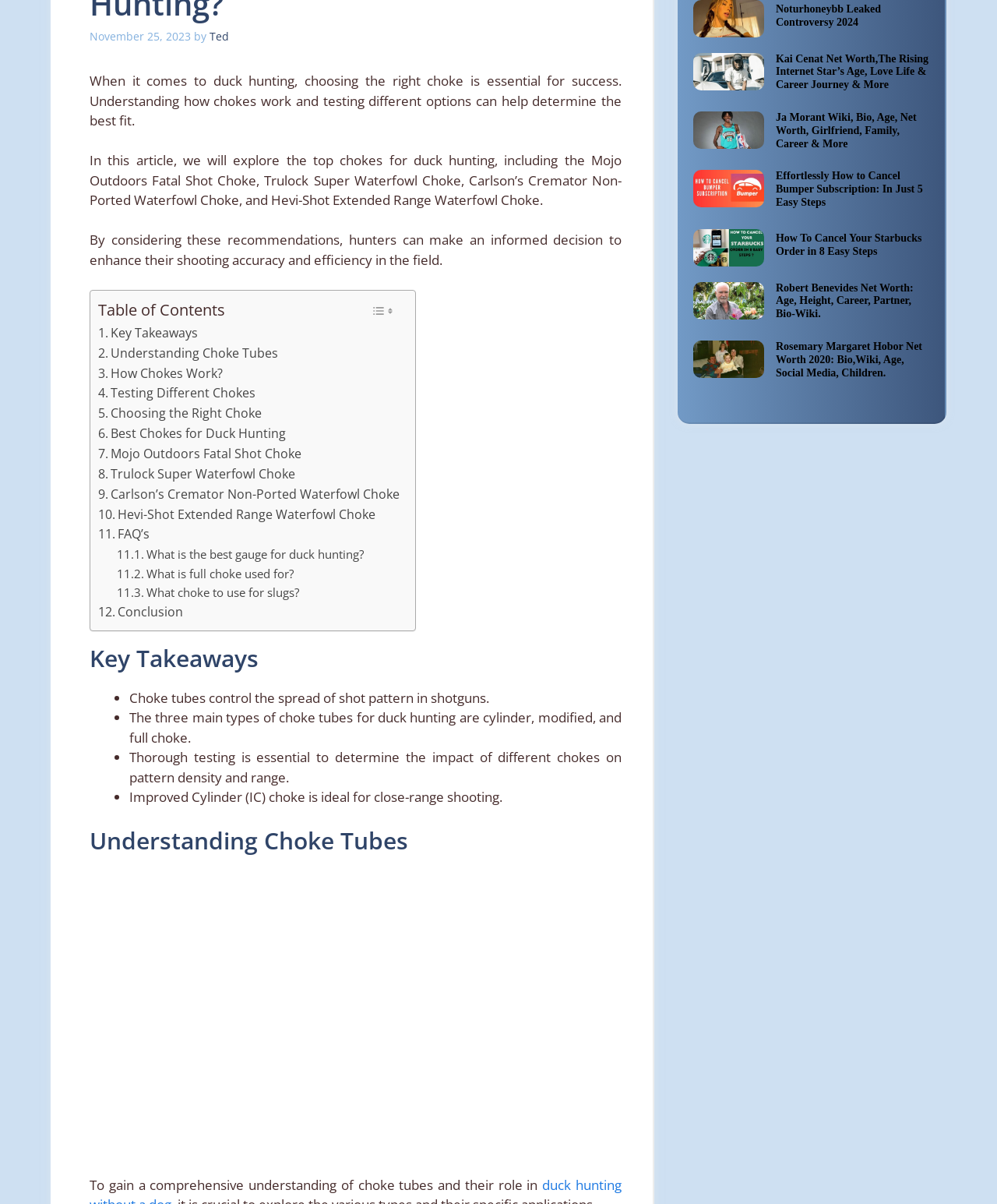Please determine the bounding box coordinates for the element with the description: "My Cart".

None